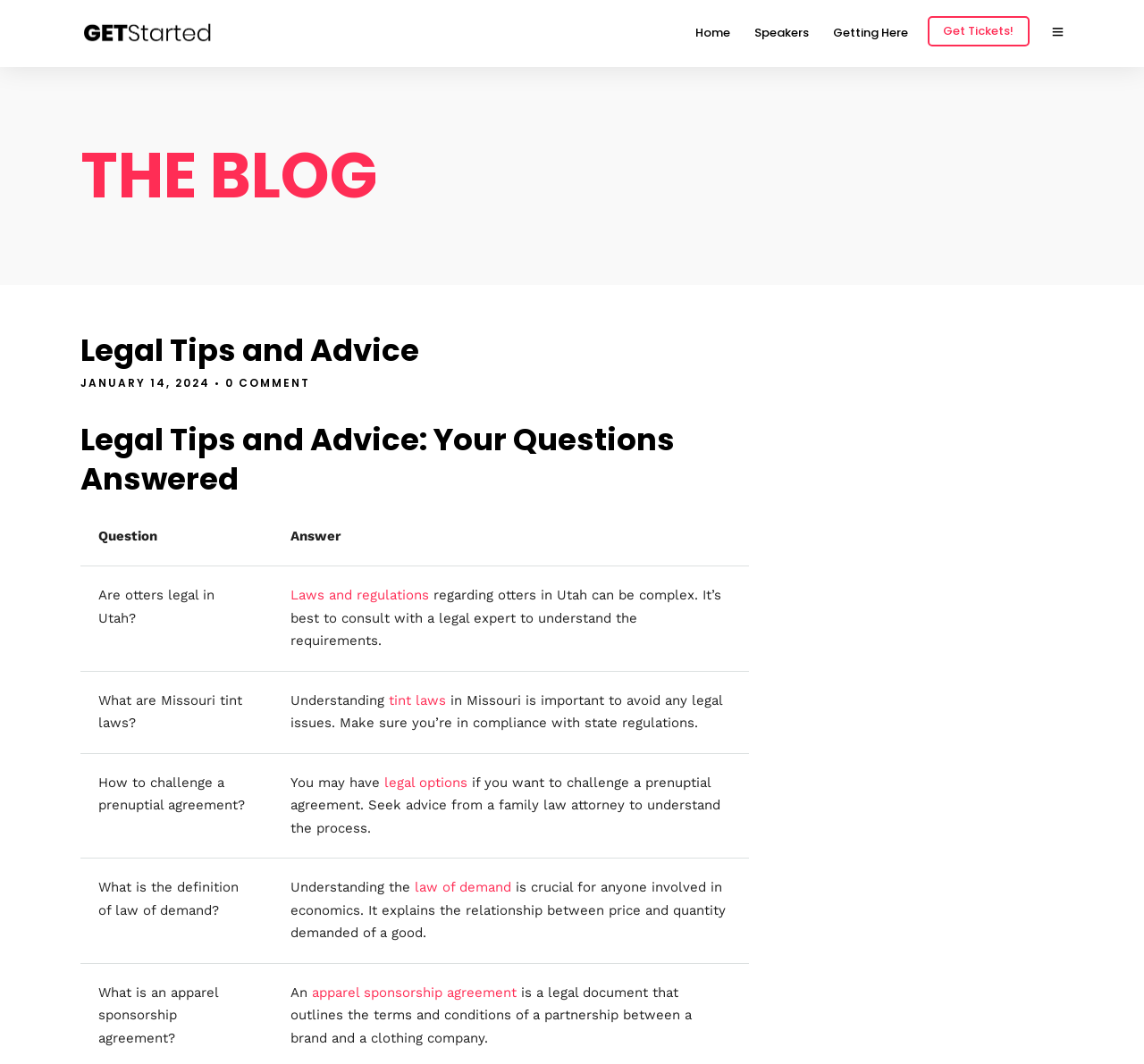Can you find the bounding box coordinates for the UI element given this description: "Speakers"? Provide the coordinates as four float numbers between 0 and 1: [left, top, right, bottom].

[0.659, 0.0, 0.72, 0.062]